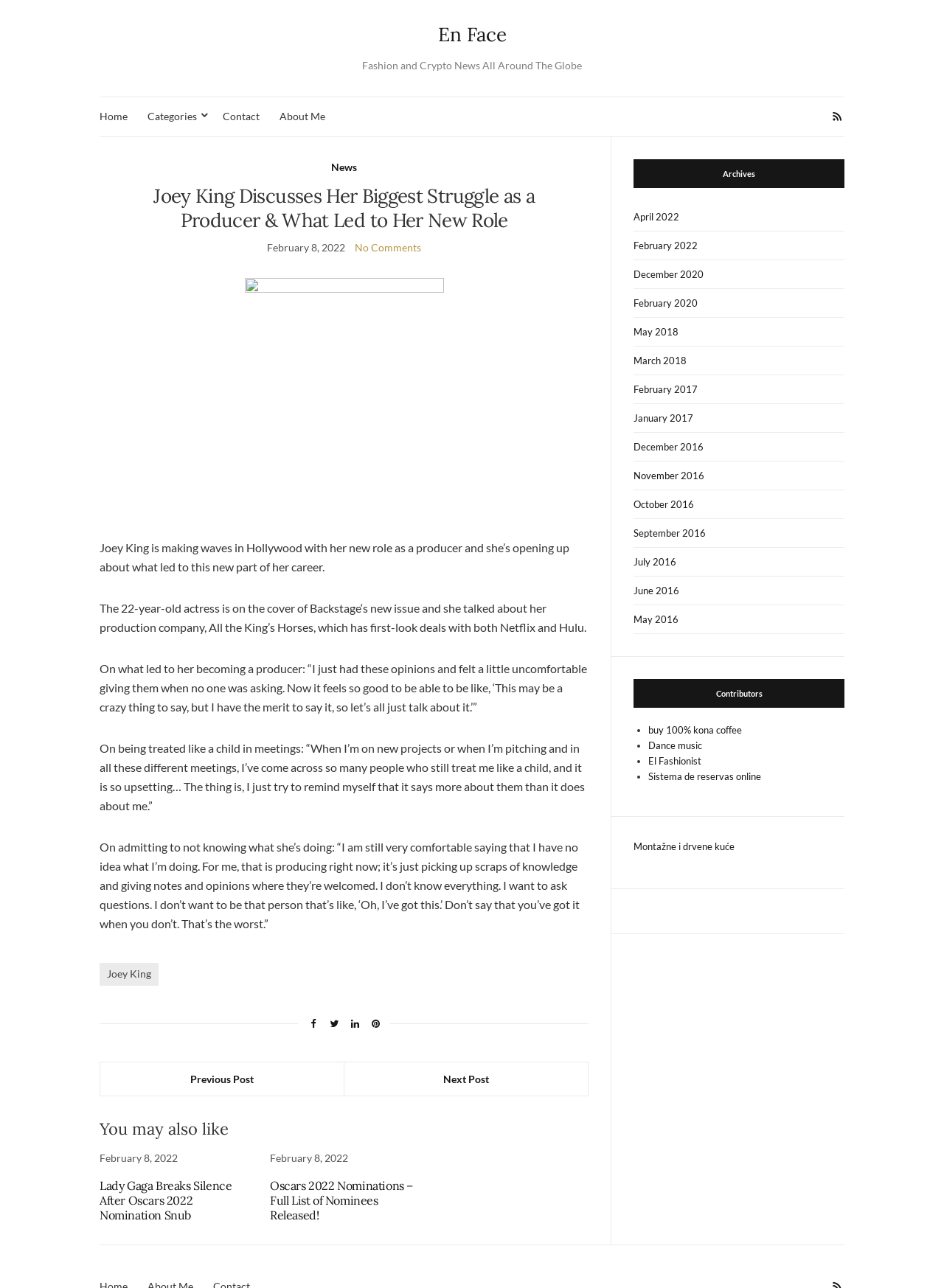Respond to the following query with just one word or a short phrase: 
What is the topic of Joey King's interview with Backstage?

Her production company